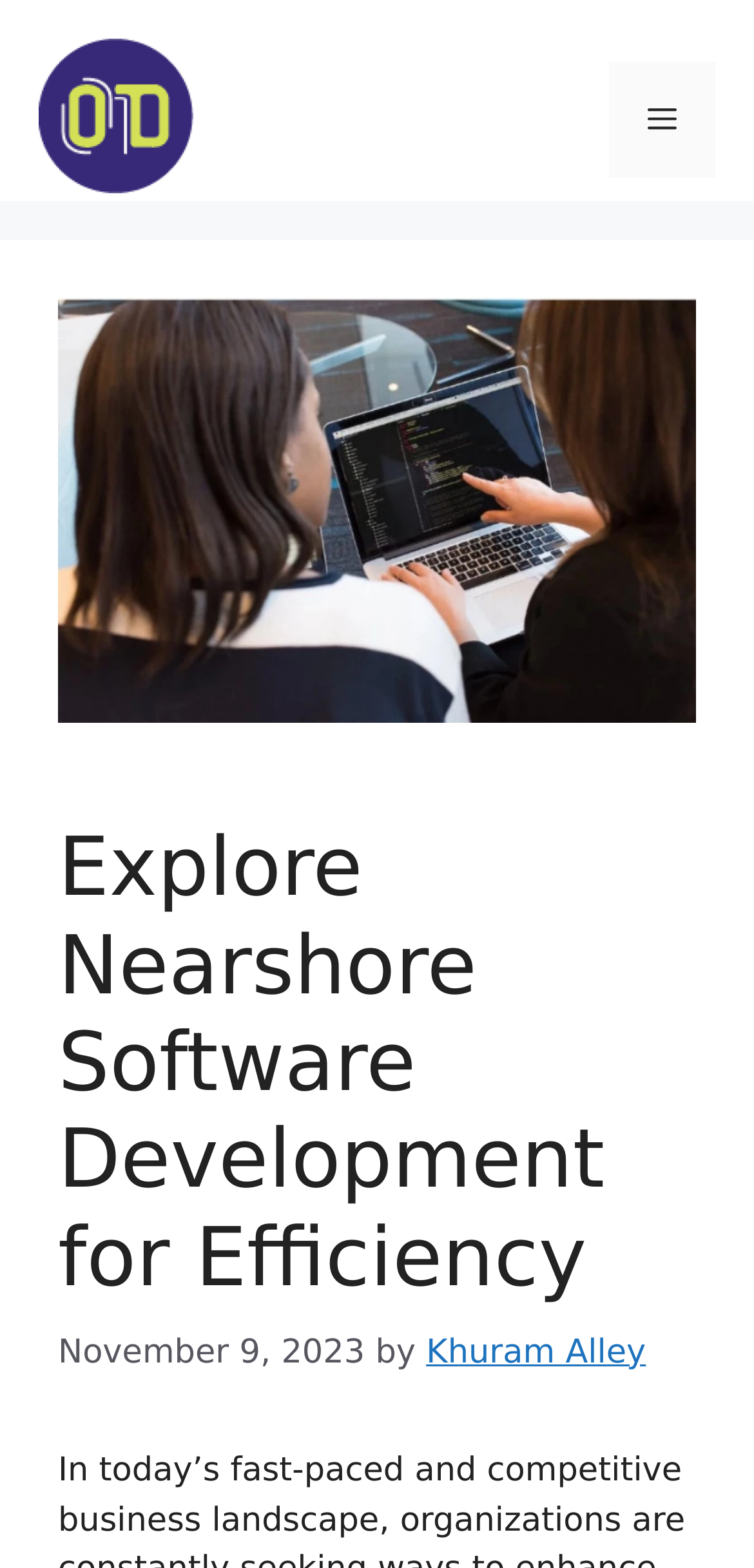Identify the bounding box coordinates for the UI element that matches this description: "Menu".

[0.808, 0.039, 0.949, 0.113]